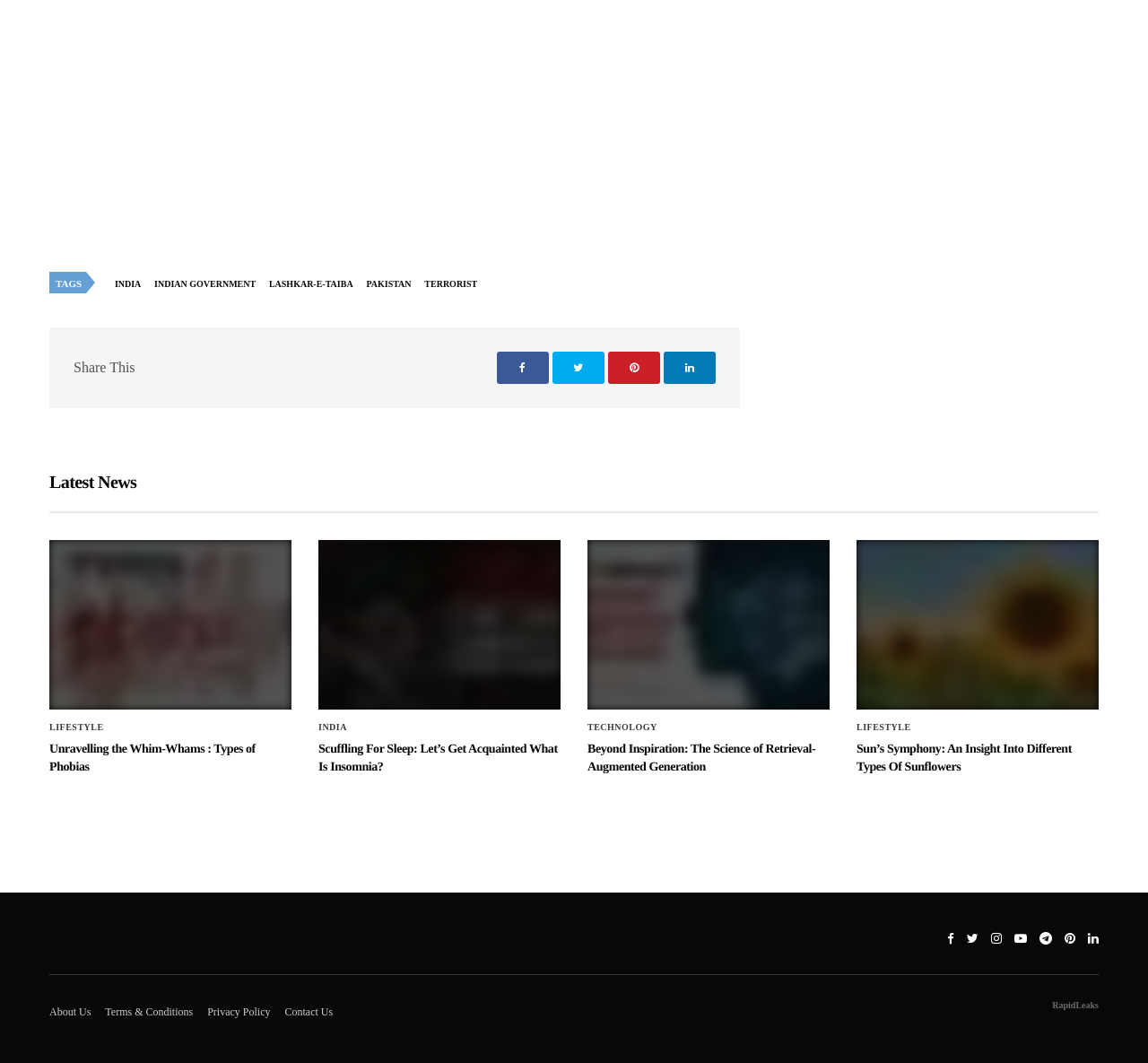What is the category of the first news article?
Please give a detailed and elaborate answer to the question based on the image.

I looked at the first news article section and found the category 'LIFESTYLE' below the image.